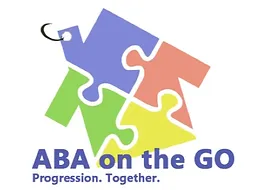What shape is the tag in the logo?
Using the picture, provide a one-word or short phrase answer.

Price tag